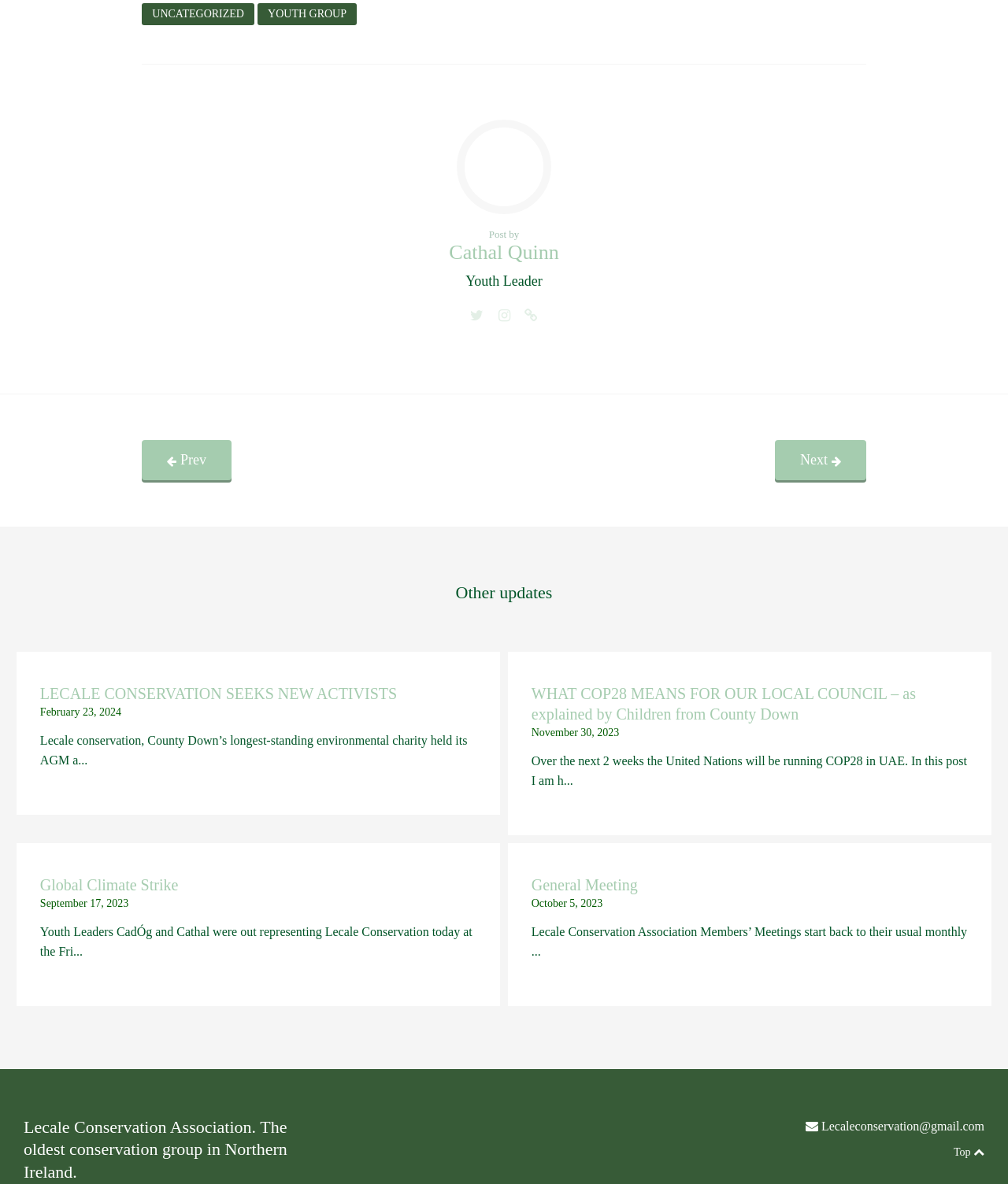How many articles are on this webpage?
Using the image as a reference, answer with just one word or a short phrase.

4